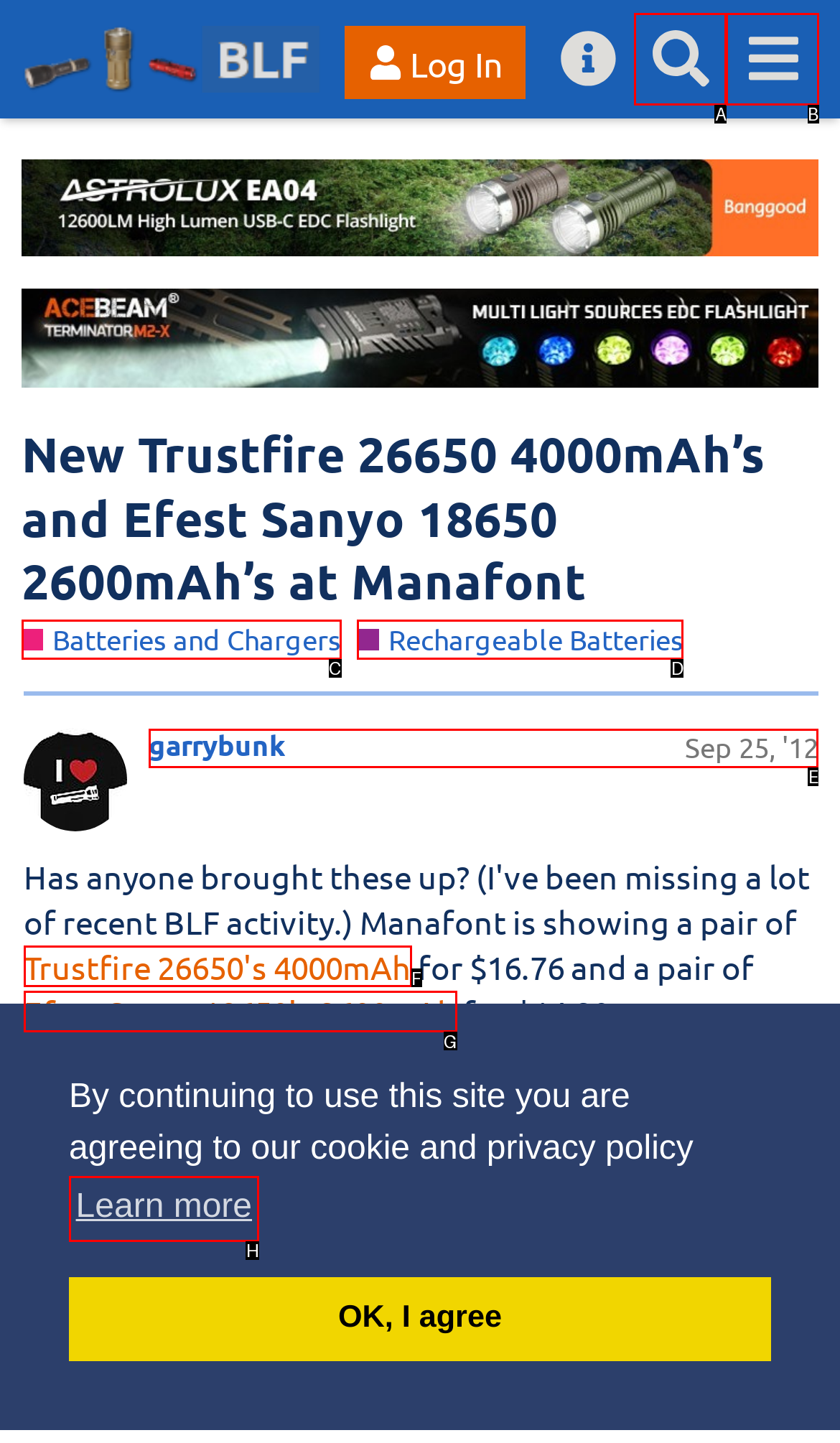Choose the HTML element you need to click to achieve the following task: Read the post by garrybunk
Respond with the letter of the selected option from the given choices directly.

E